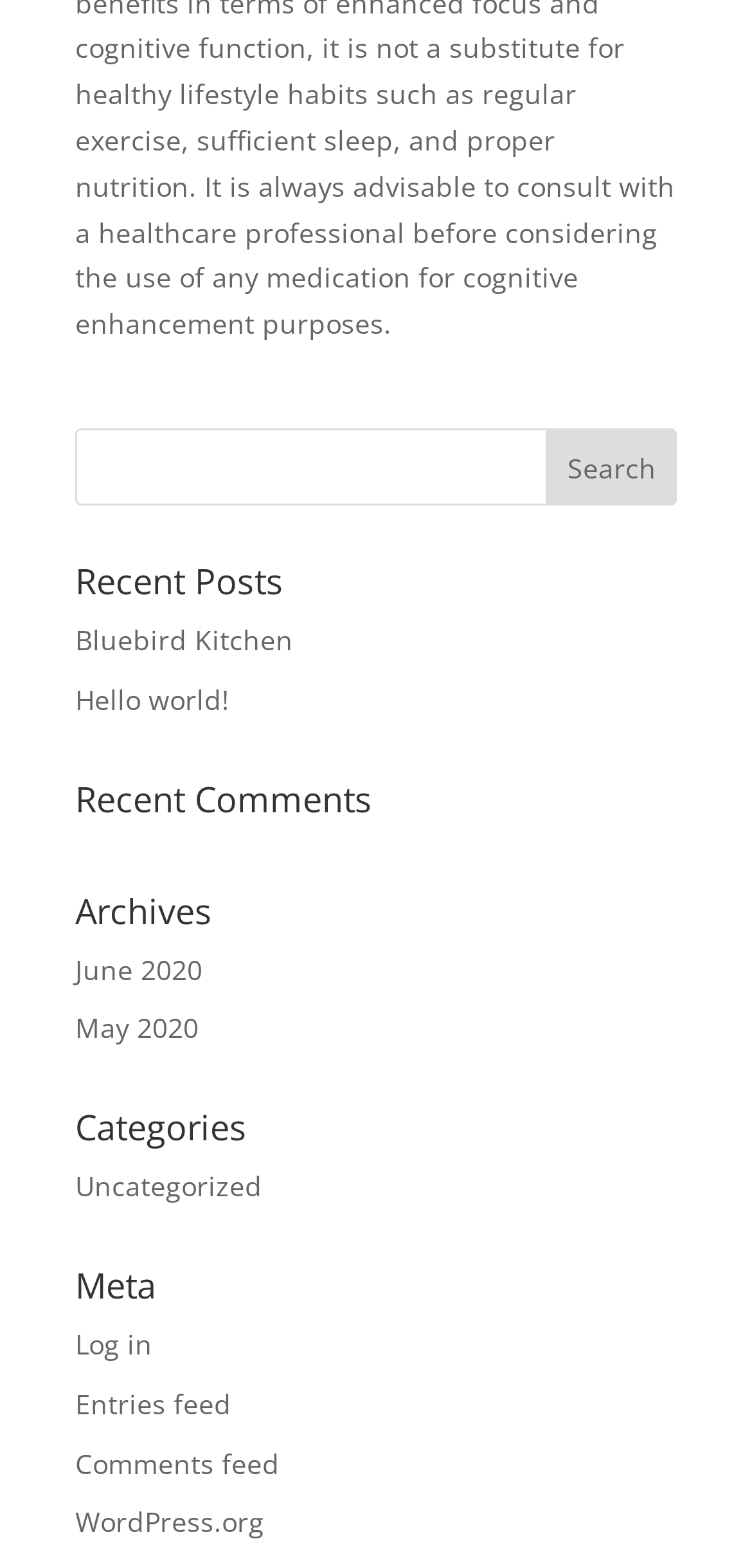Please pinpoint the bounding box coordinates for the region I should click to adhere to this instruction: "Search for something".

[0.1, 0.273, 0.9, 0.322]